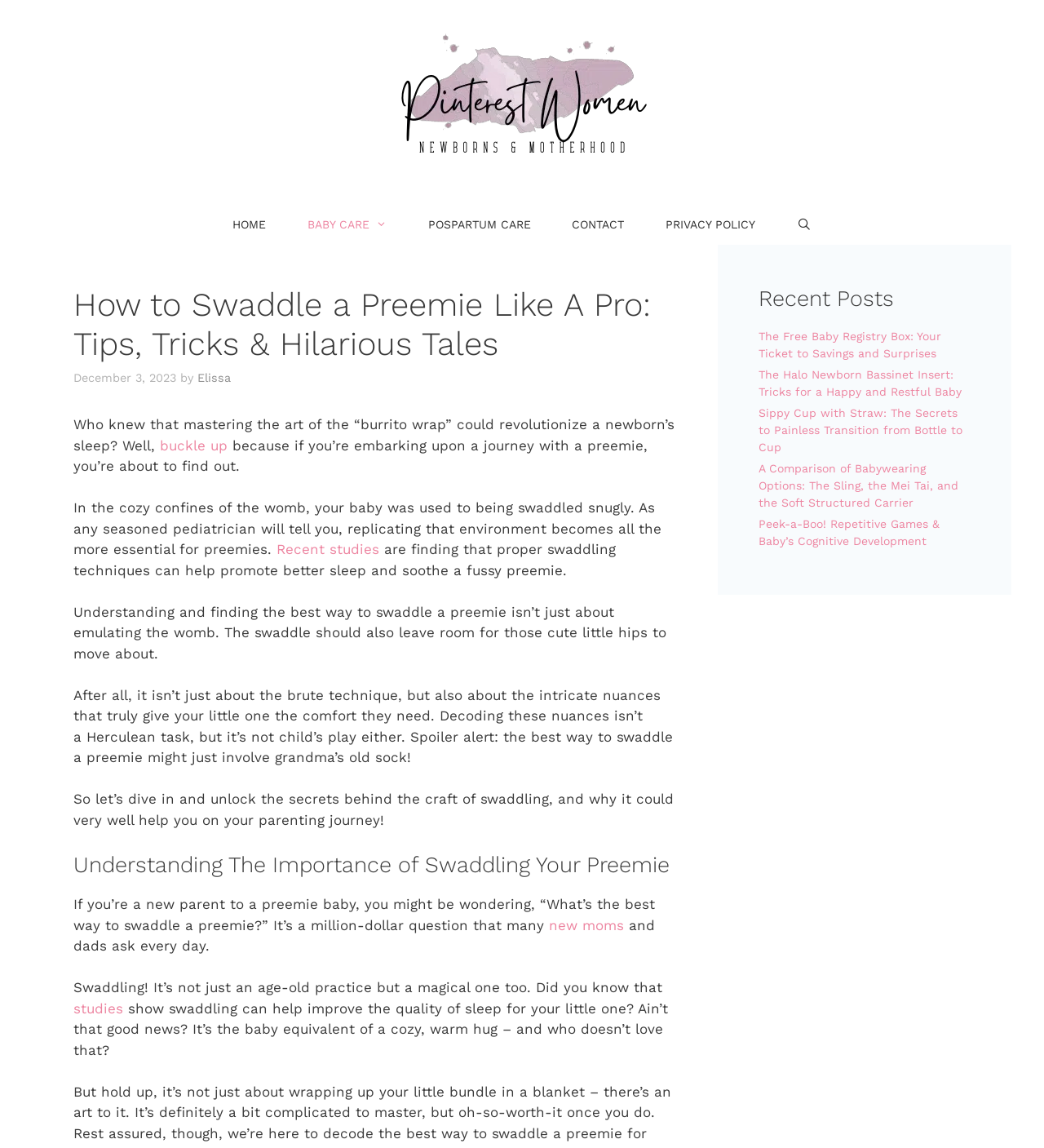Determine the bounding box coordinates of the clickable area required to perform the following instruction: "Check out the 'Recent Posts' section". The coordinates should be represented as four float numbers between 0 and 1: [left, top, right, bottom].

[0.727, 0.248, 0.93, 0.271]